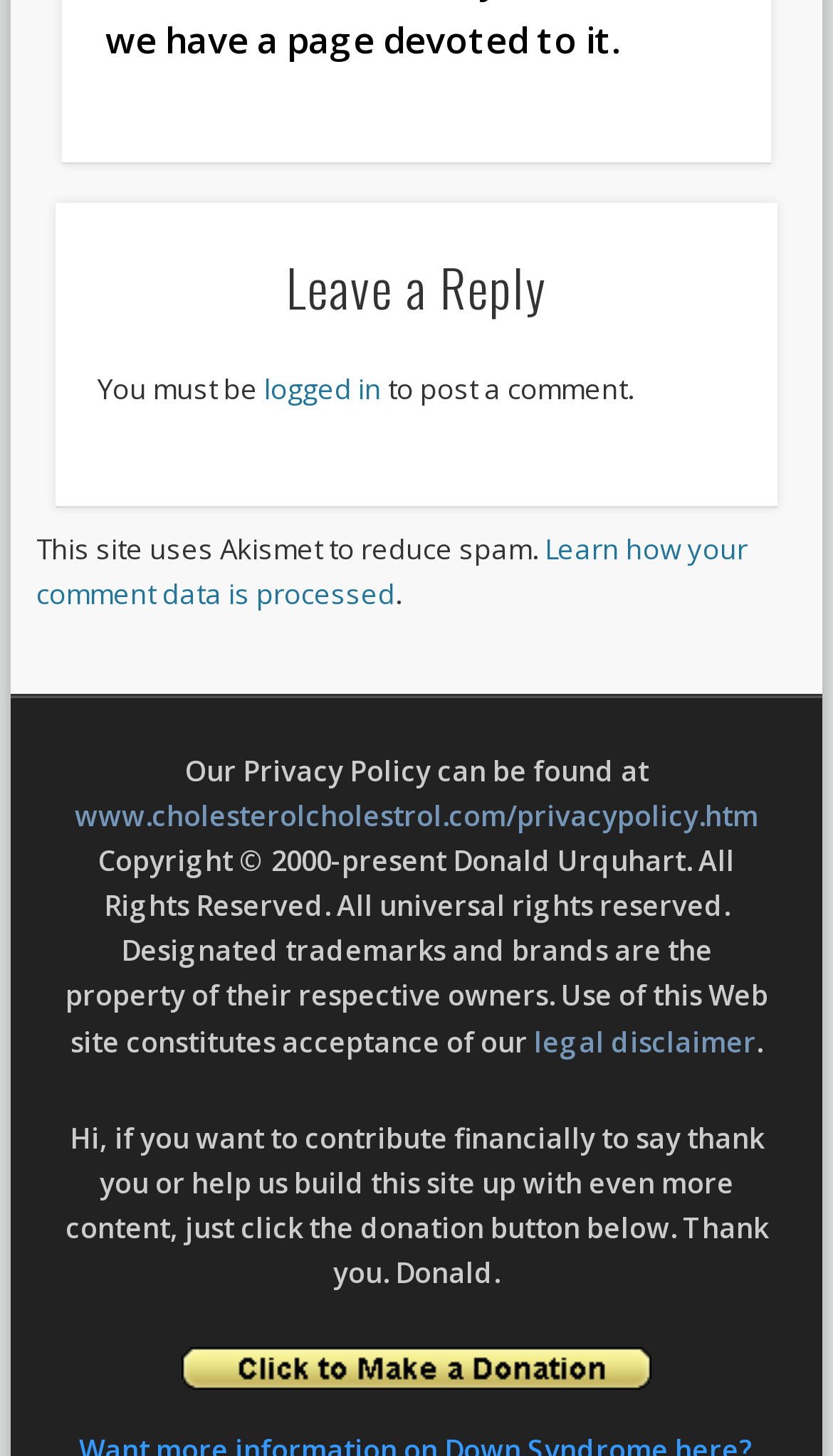Give a one-word or phrase response to the following question: What is the purpose of Akismet?

reduce spam